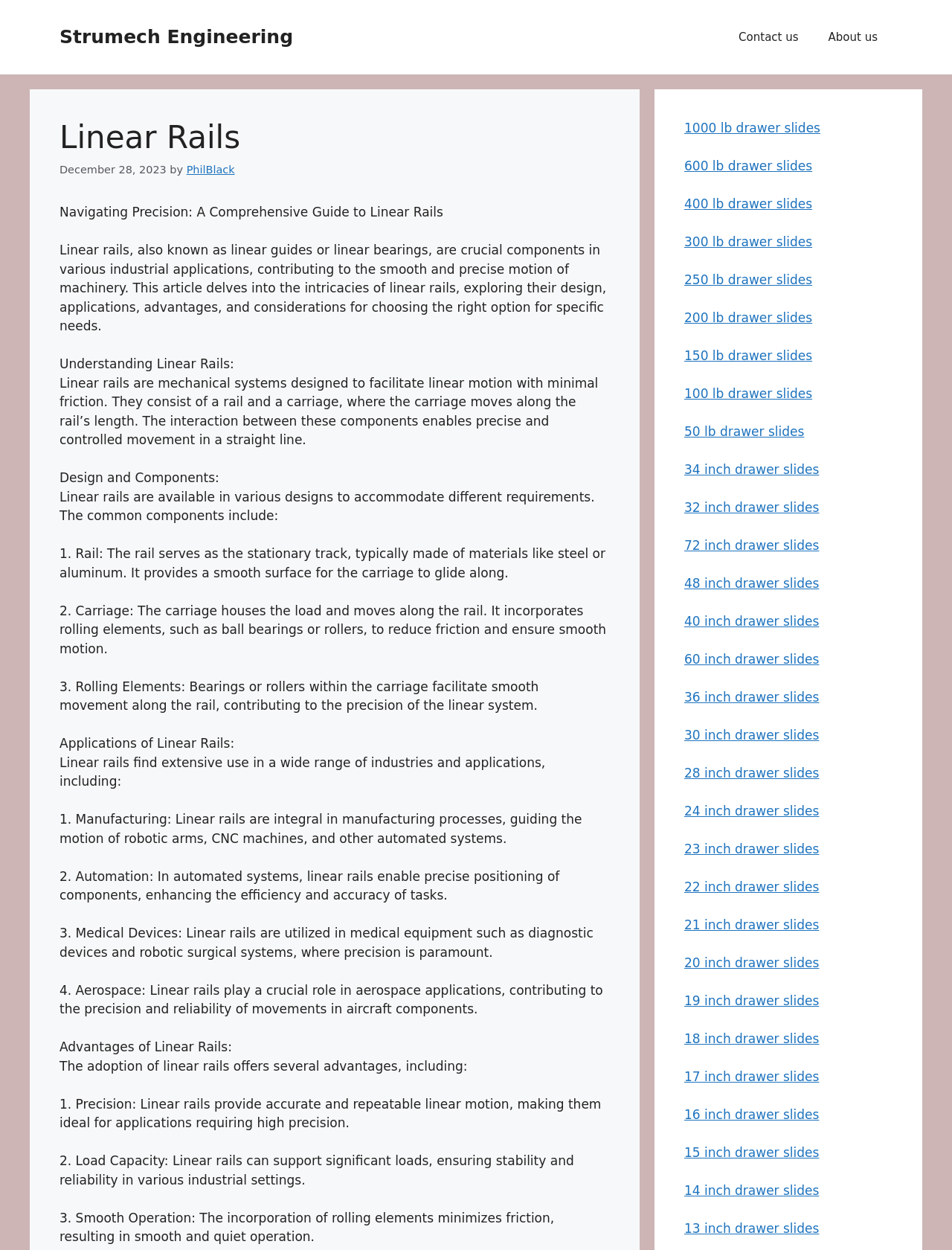Can you specify the bounding box coordinates of the area that needs to be clicked to fulfill the following instruction: "Click on PhilBlack"?

[0.196, 0.131, 0.247, 0.14]